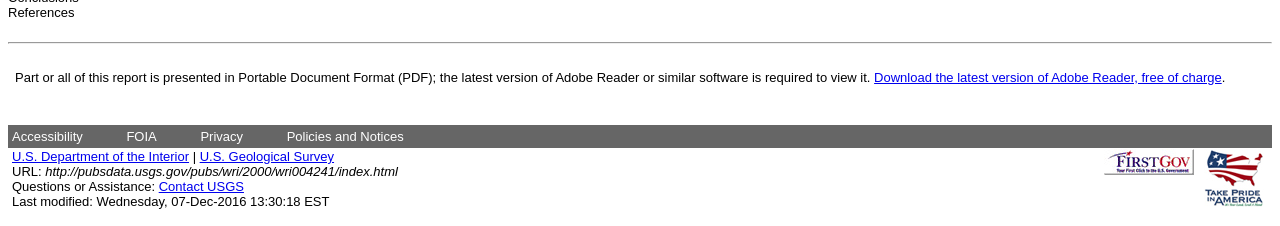What is the format of the report?
Please interpret the details in the image and answer the question thoroughly.

The report is presented in Portable Document Format (PDF) as mentioned in the text 'Part or all of this report is presented in Portable Document Format (PDF); the latest version of Adobe Reader or similar software is required to view it.'